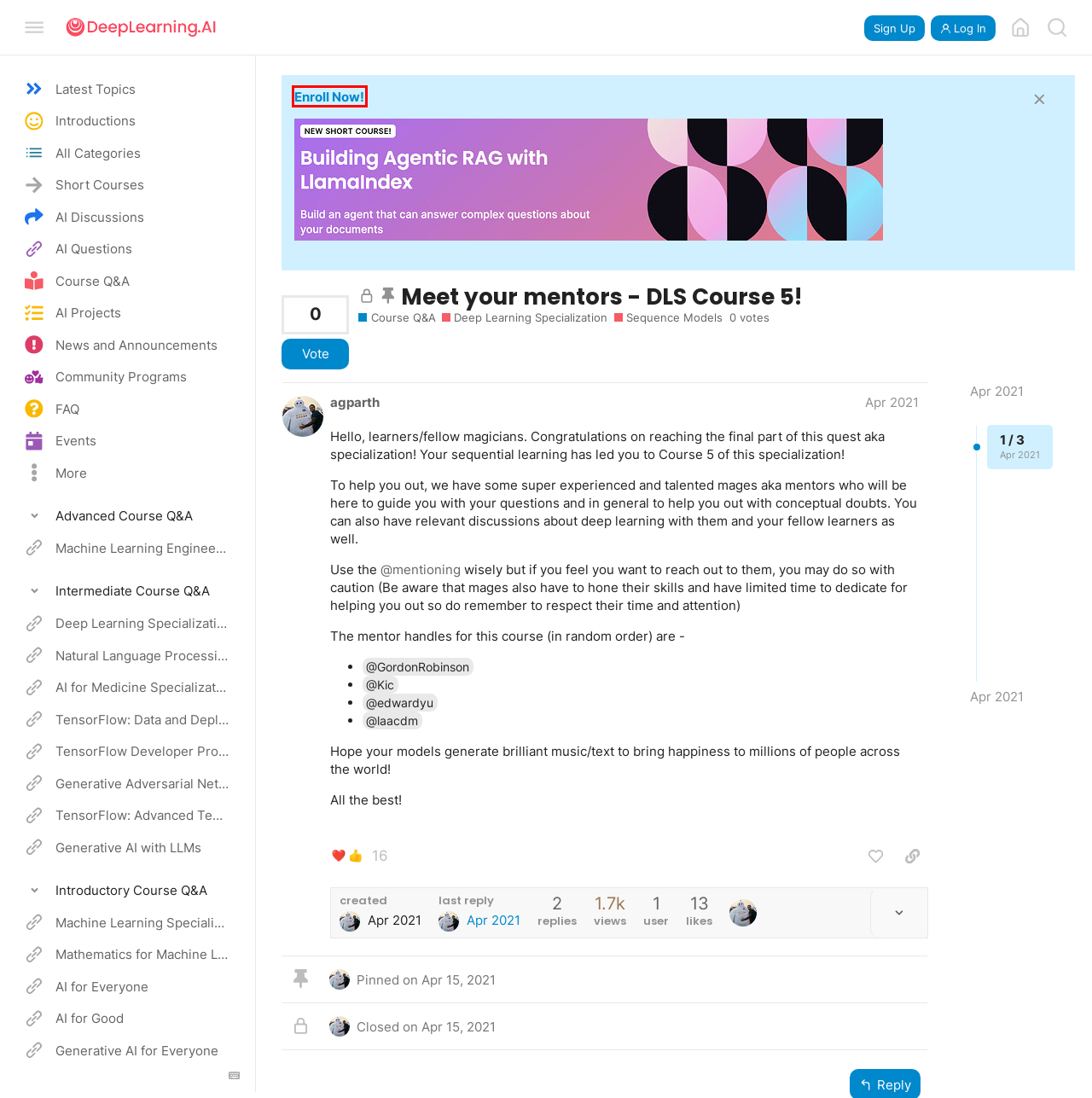Provided is a screenshot of a webpage with a red bounding box around an element. Select the most accurate webpage description for the page that appears after clicking the highlighted element. Here are the candidates:
A. Building Agentic RAG with LlamaIndex - DeepLearning.AI
B. Courses - DeepLearning.AI
C. DLAI - Learning Platform
D. Careers - DeepLearning.AI
E. About - DeepLearning.AI
F. DeepLearning.AI
G. The Batch | DeepLearning.AI | AI News & Insights
H. Resources - DeepLearning.AI

A